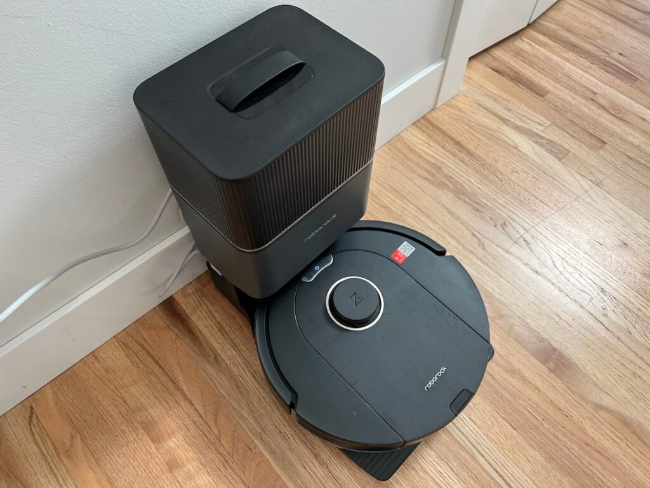Provide a short answer using a single word or phrase for the following question: 
What is the purpose of the compact dust collection base?

Convenient cleaning and maintenance